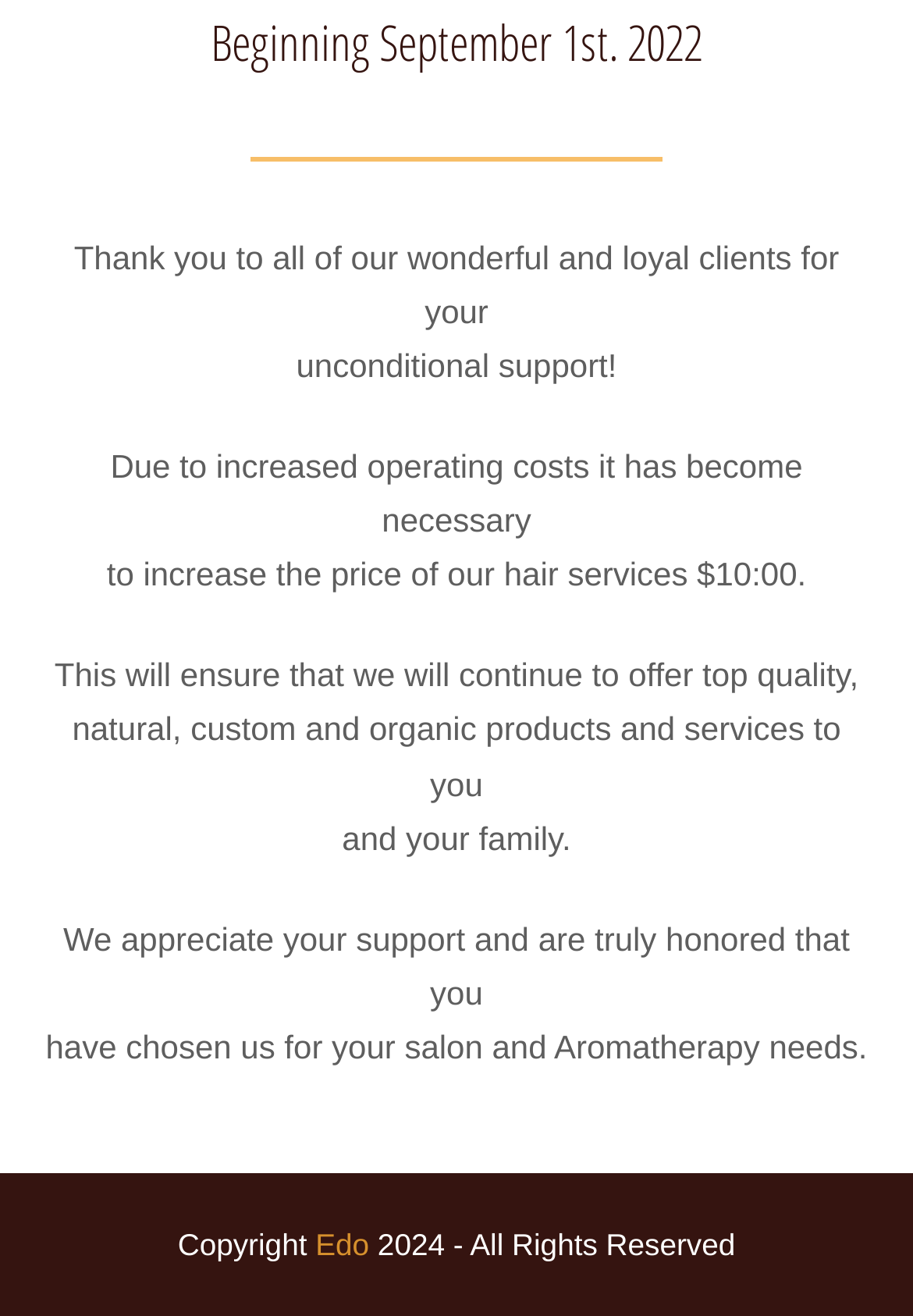Identify the bounding box coordinates for the UI element mentioned here: "August". Provide the coordinates as four float values between 0 and 1, i.e., [left, top, right, bottom].

None